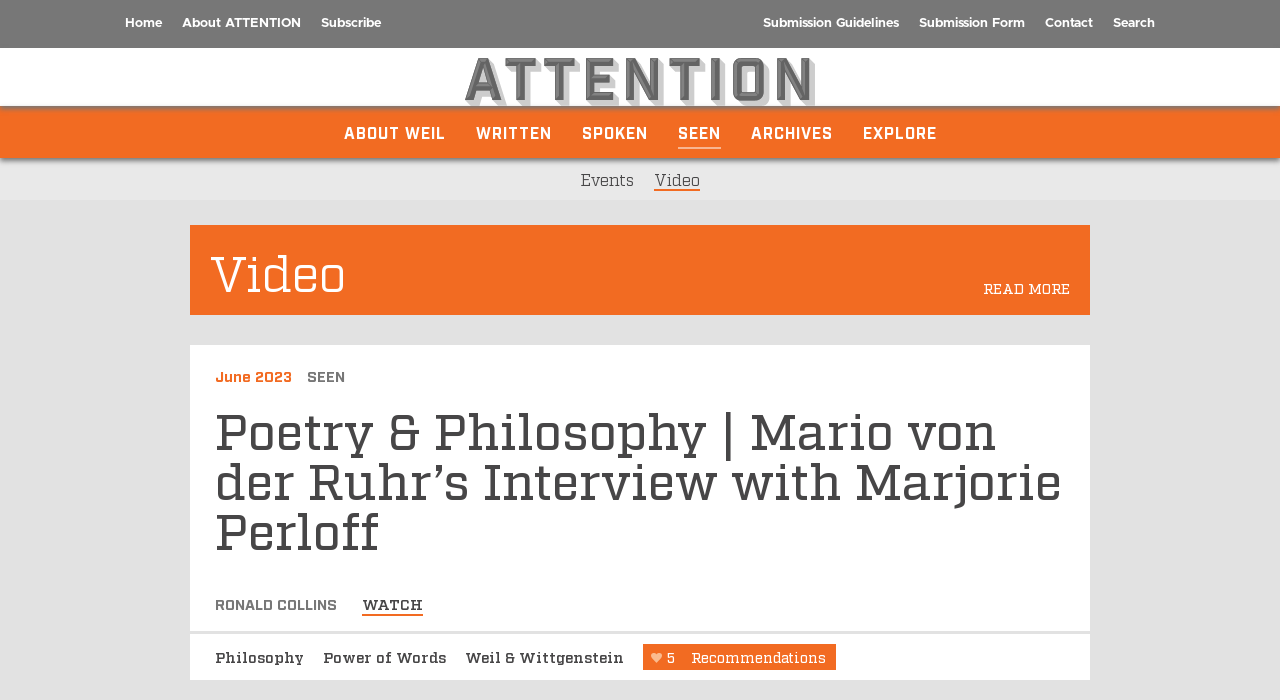Please identify the coordinates of the bounding box for the clickable region that will accomplish this instruction: "explore archives".

[0.586, 0.167, 0.65, 0.212]